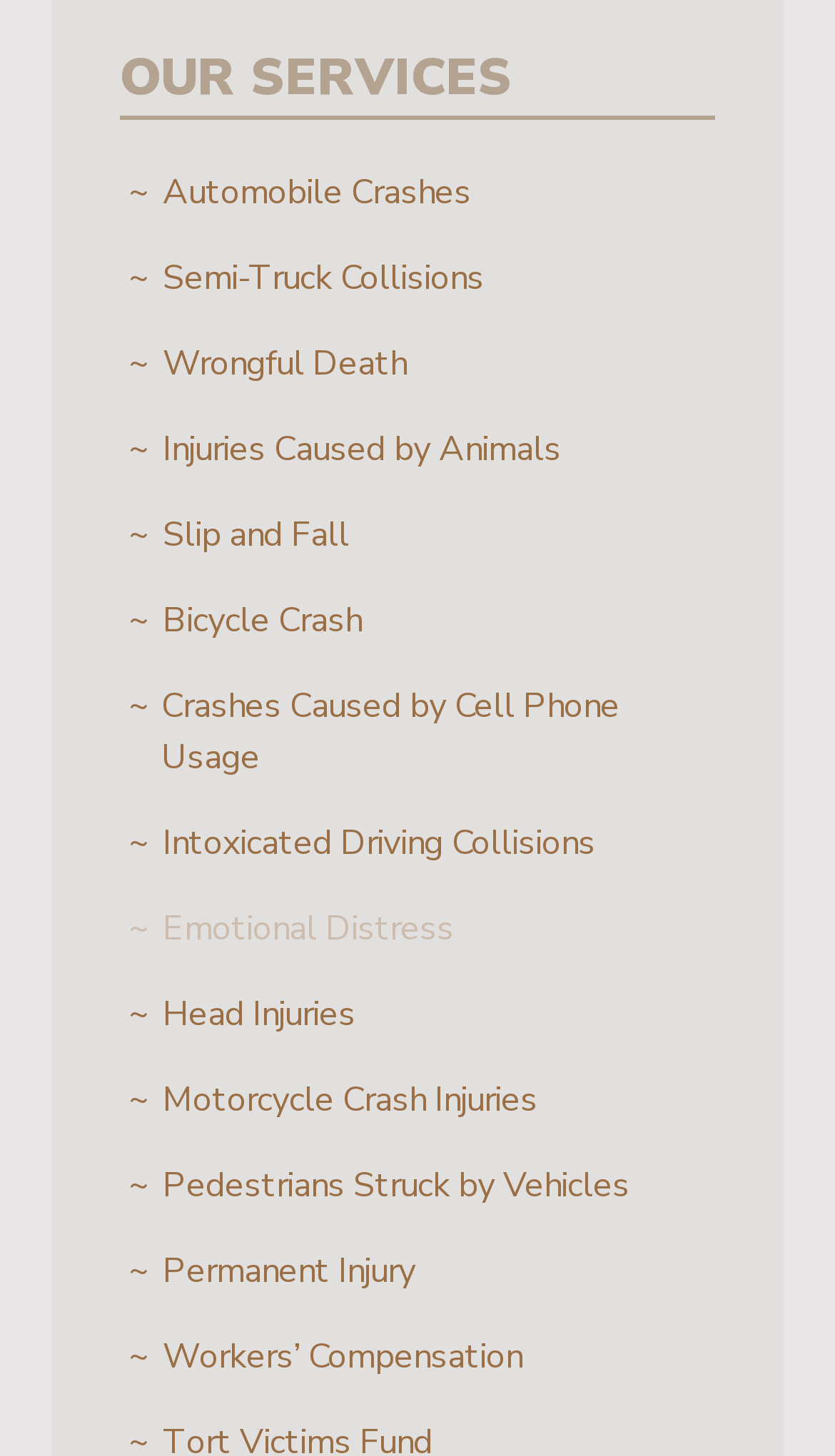Given the element description: "Pedestrians Struck by Vehicles", predict the bounding box coordinates of the UI element it refers to, using four float numbers between 0 and 1, i.e., [left, top, right, bottom].

[0.144, 0.785, 0.856, 0.843]